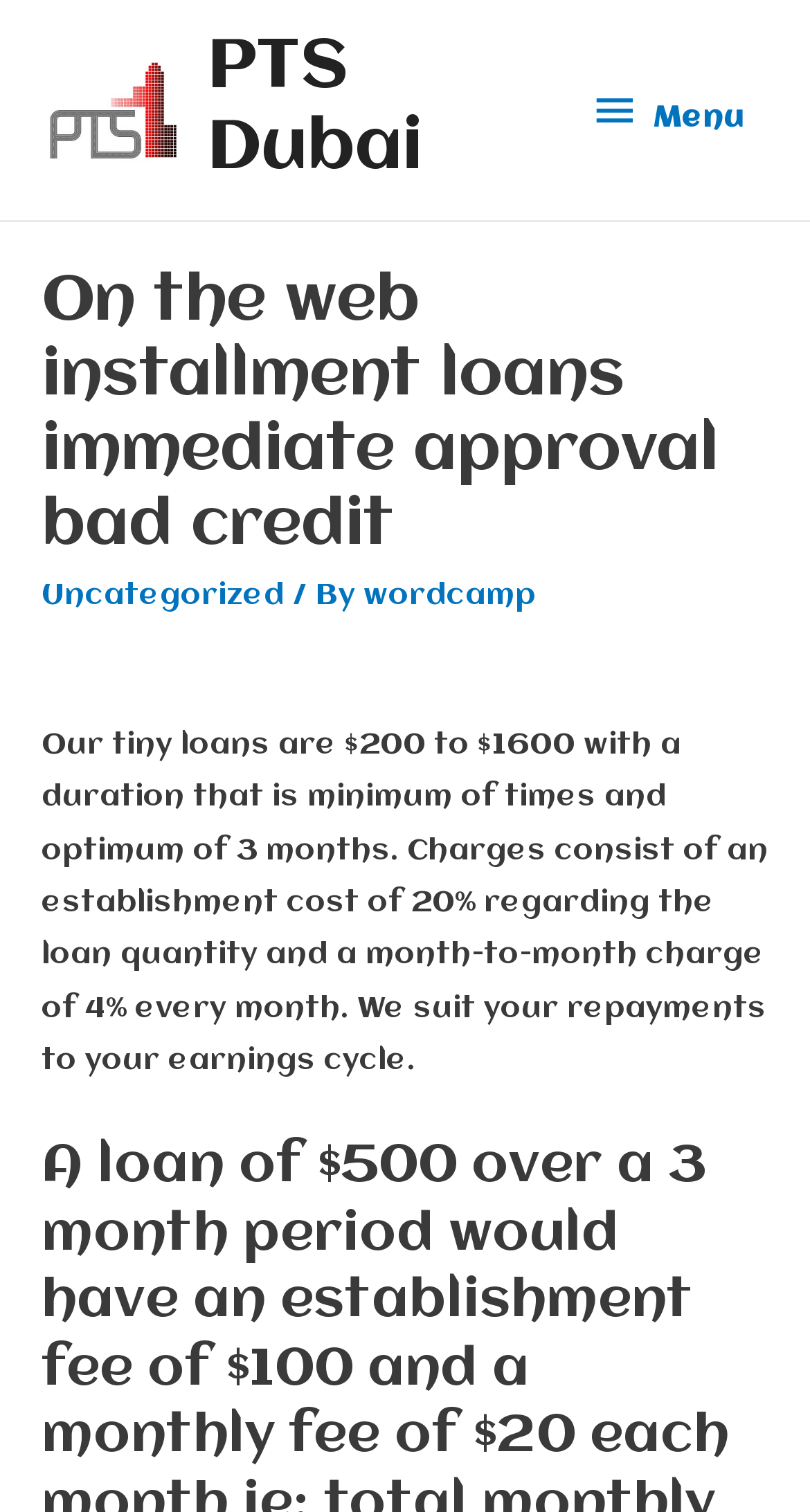Locate the bounding box of the UI element based on this description: "wordcamp". Provide four float numbers between 0 and 1 as [left, top, right, bottom].

[0.449, 0.384, 0.662, 0.405]